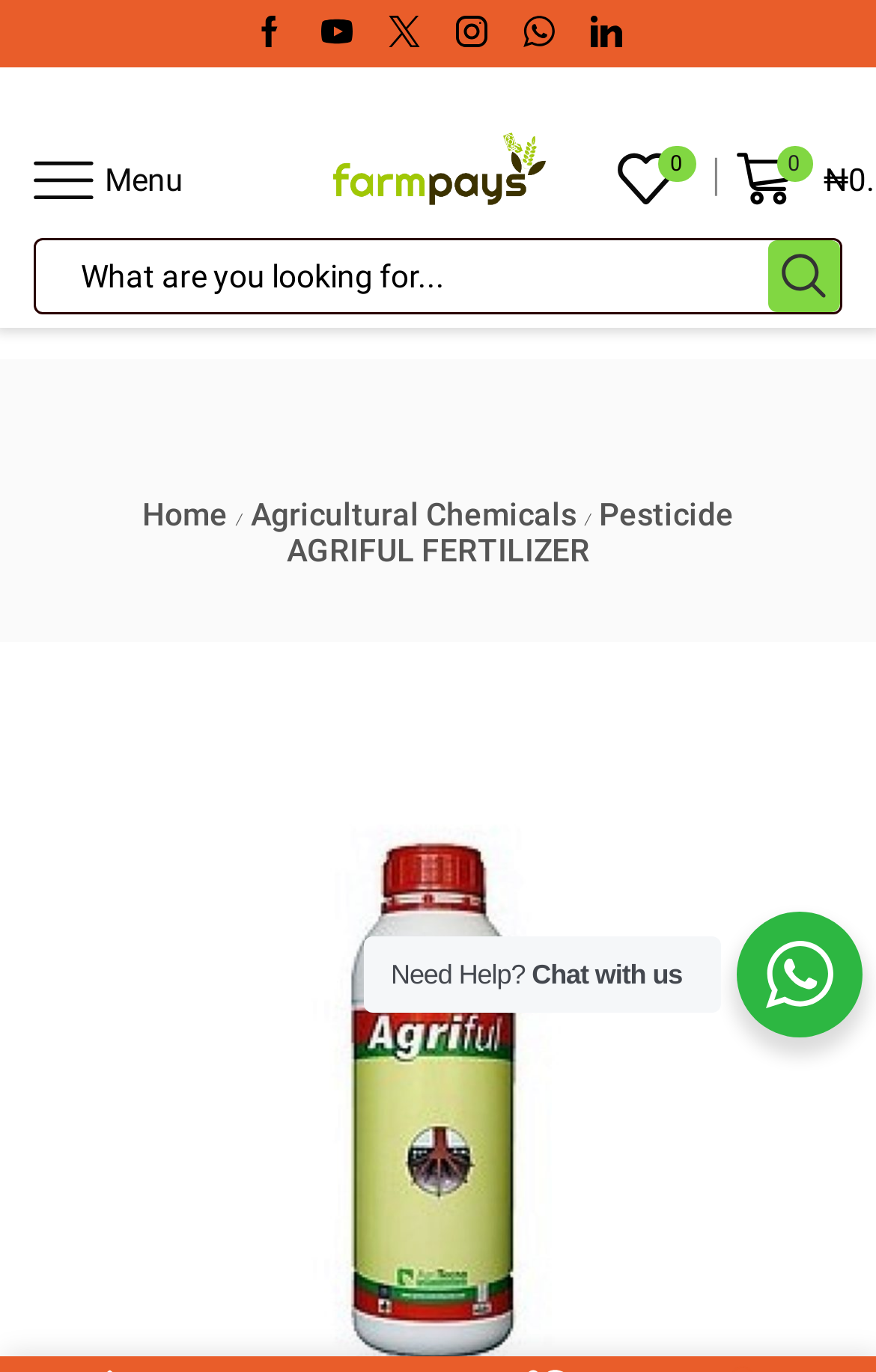Provide the bounding box coordinates of the HTML element described as: "Home". The bounding box coordinates should be four float numbers between 0 and 1, i.e., [left, top, right, bottom].

[0.16, 0.361, 0.262, 0.387]